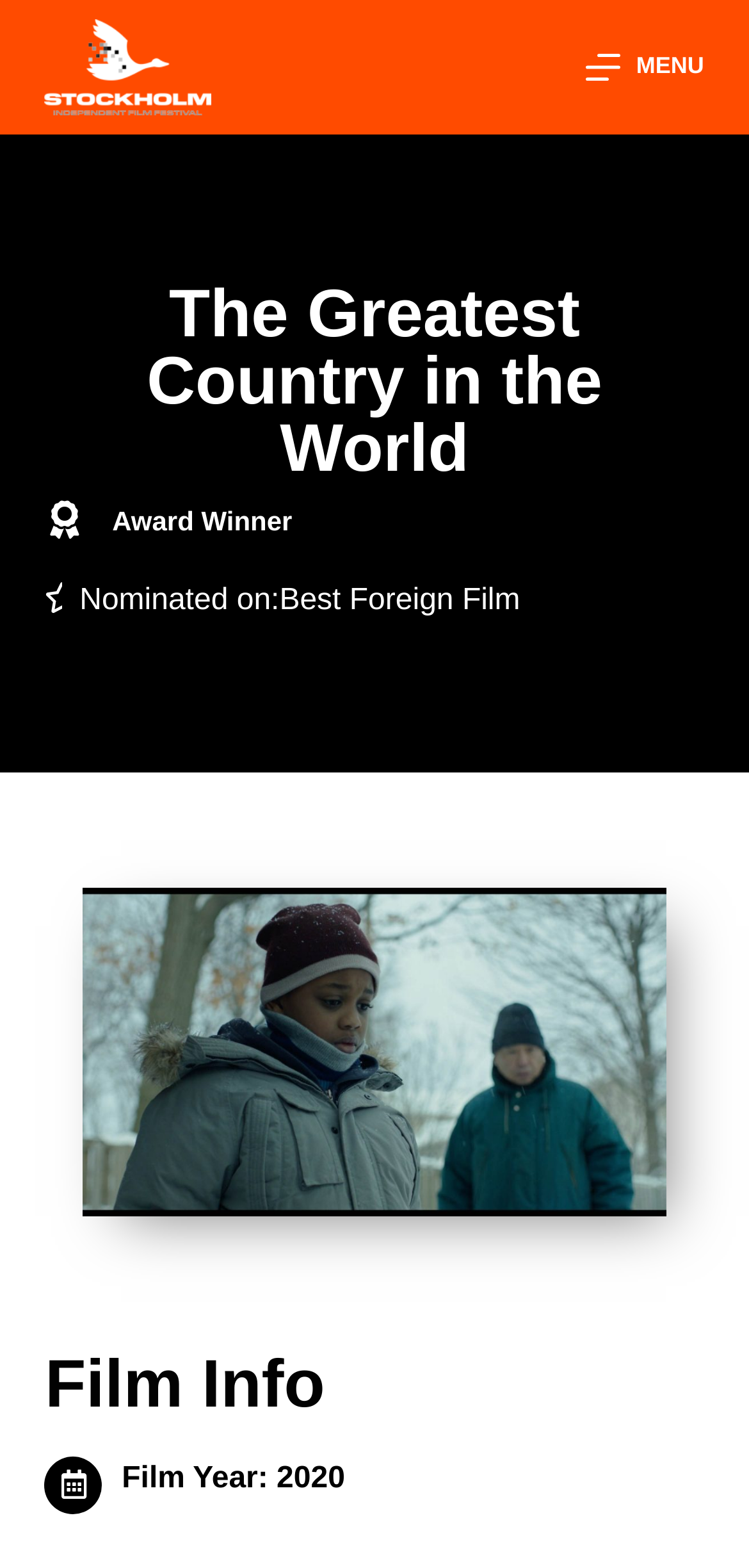What is the year of the film?
Provide a thorough and detailed answer to the question.

I found the answer by looking at the heading element with the text 'Film Year: 2020' which is a child of the root element.